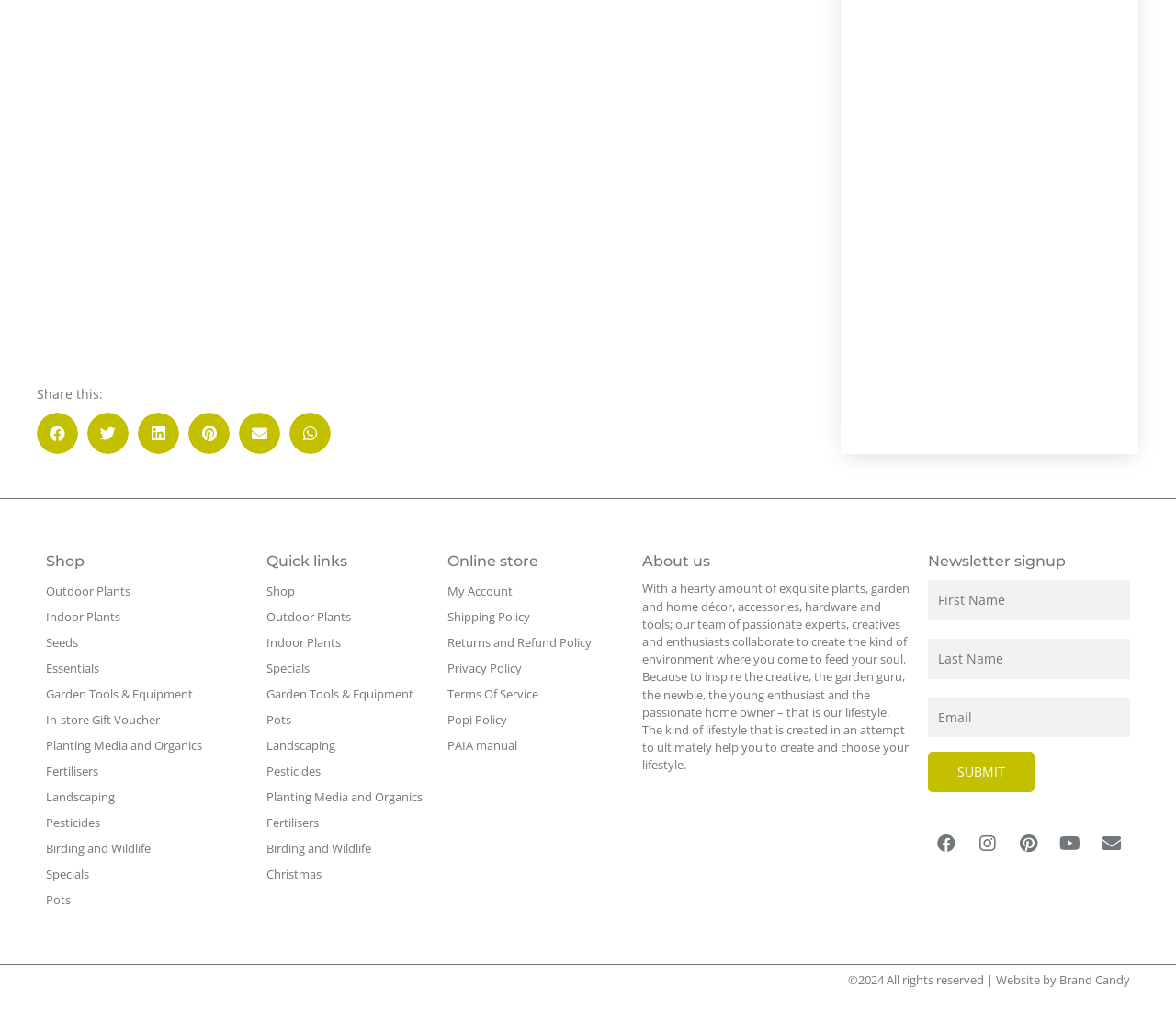Identify the bounding box coordinates for the UI element that matches this description: "aria-label="Share on twitter"".

[0.074, 0.408, 0.109, 0.449]